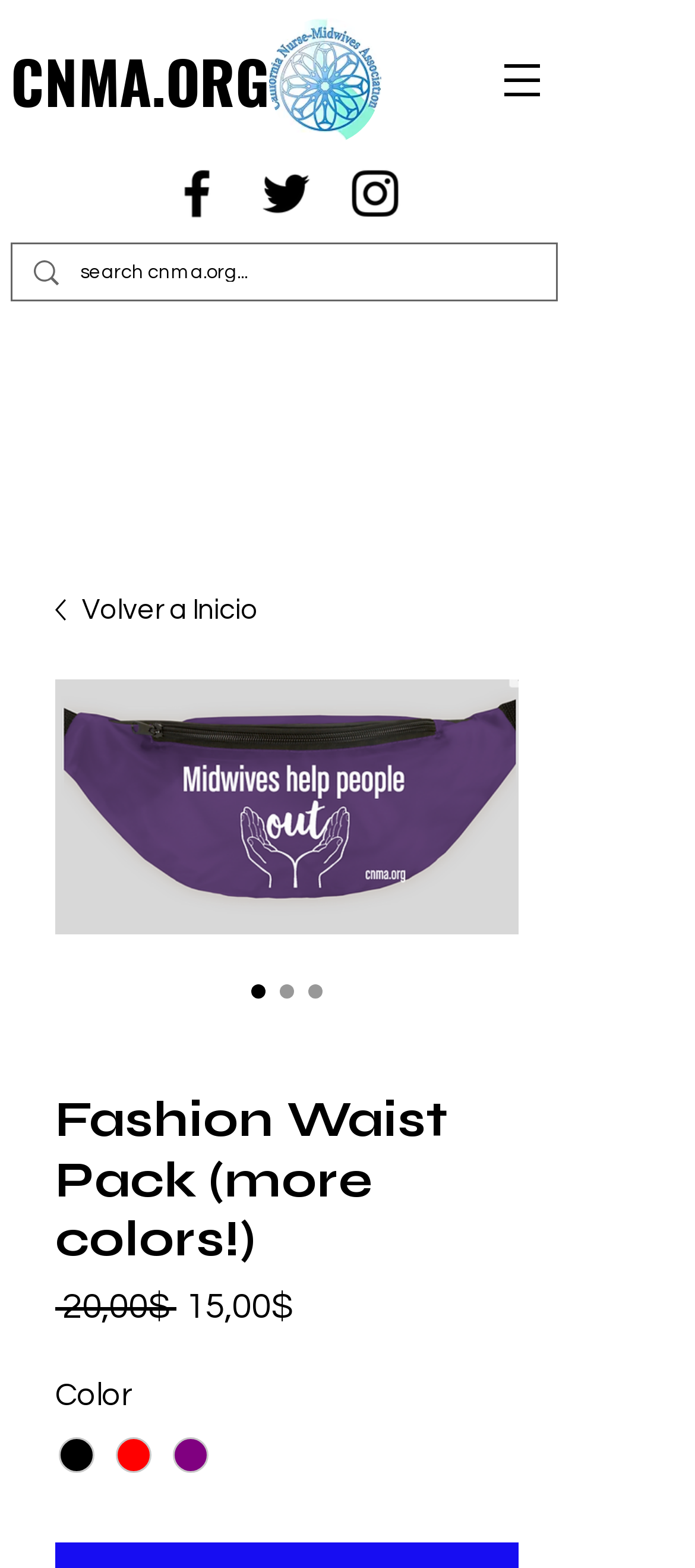Please determine the bounding box coordinates, formatted as (top-left x, top-left y, bottom-right x, bottom-right y), with all values as floating point numbers between 0 and 1. Identify the bounding box of the region described as: aria-label="Twitter"

[0.367, 0.103, 0.456, 0.143]